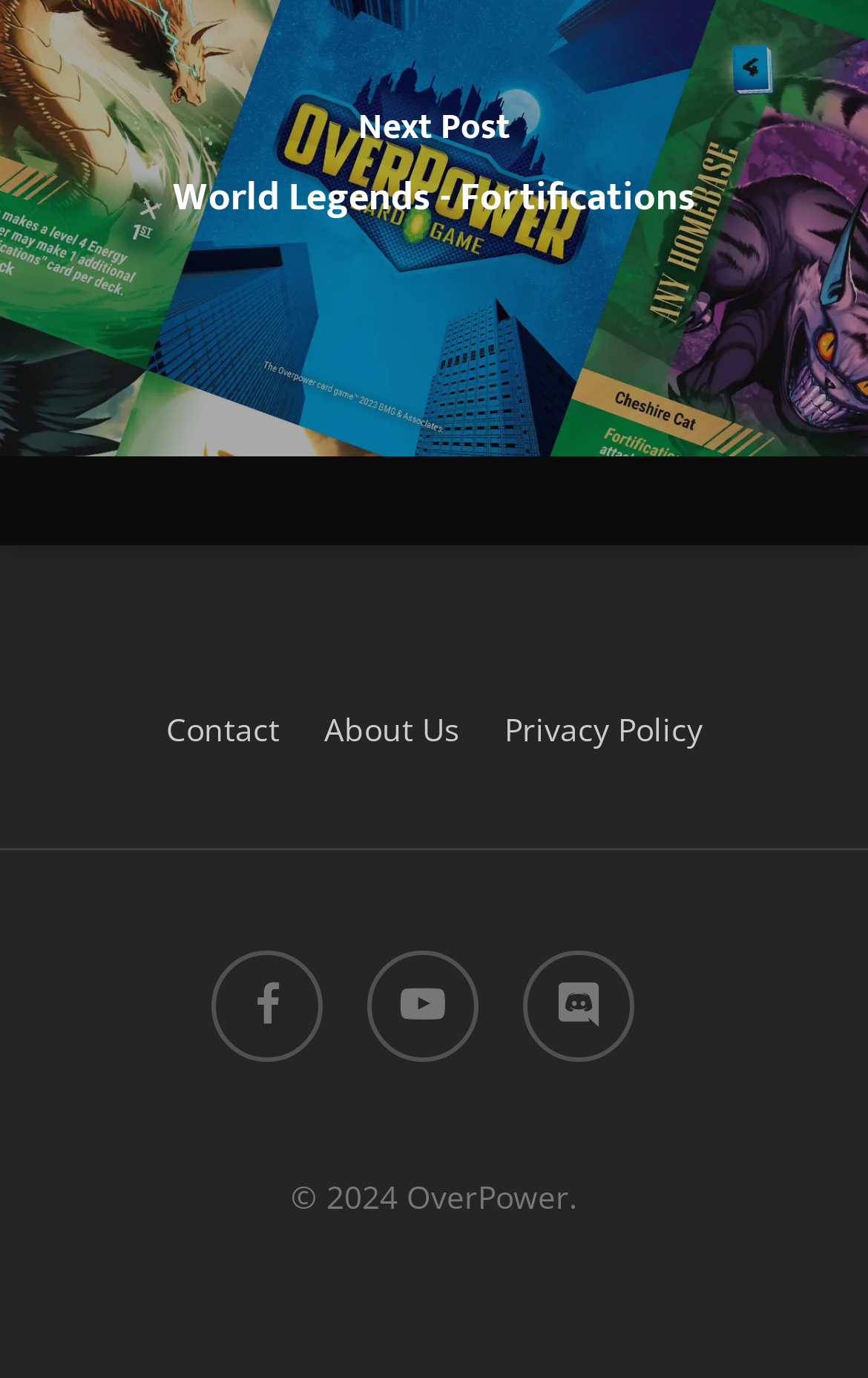Determine the bounding box coordinates in the format (top-left x, top-left y, bottom-right x, bottom-right y). Ensure all values are floating point numbers between 0 and 1. Identify the bounding box of the UI element described by: About Us

[0.373, 0.513, 0.529, 0.544]